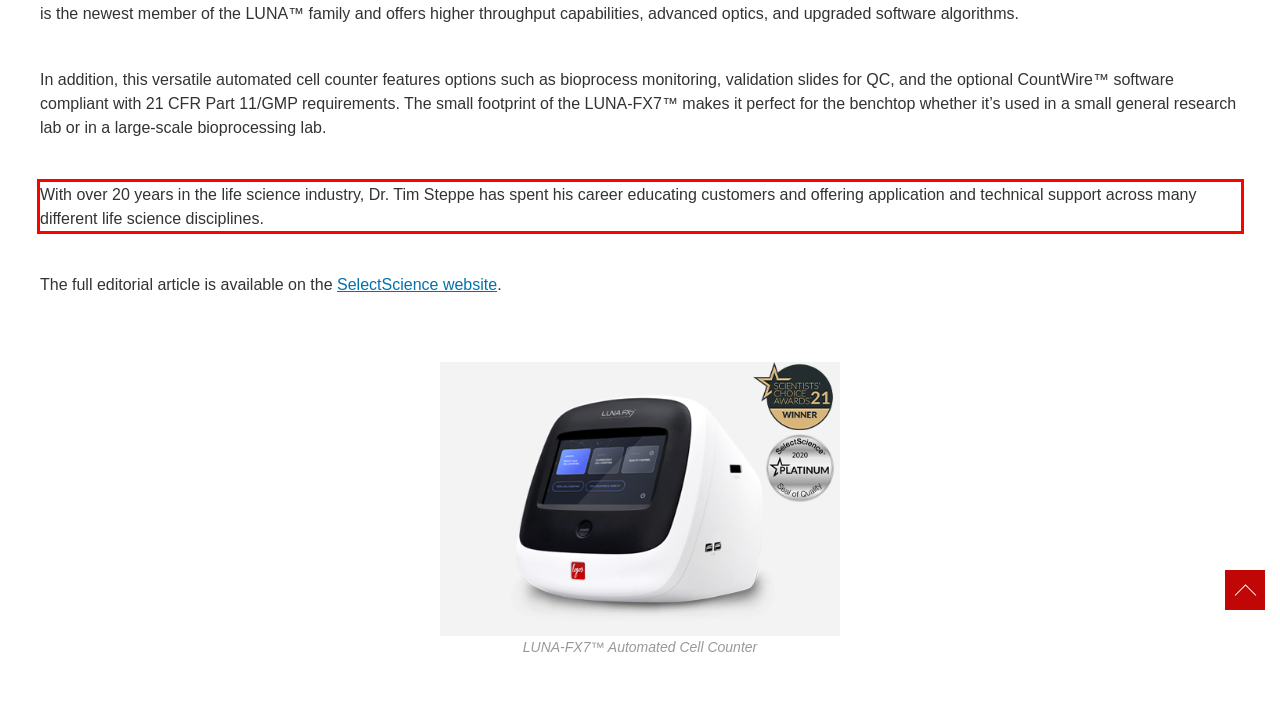Please identify and extract the text from the UI element that is surrounded by a red bounding box in the provided webpage screenshot.

With over 20 years in the life science industry, Dr. Tim Steppe has spent his career educating customers and offering application and technical support across many different life science disciplines.